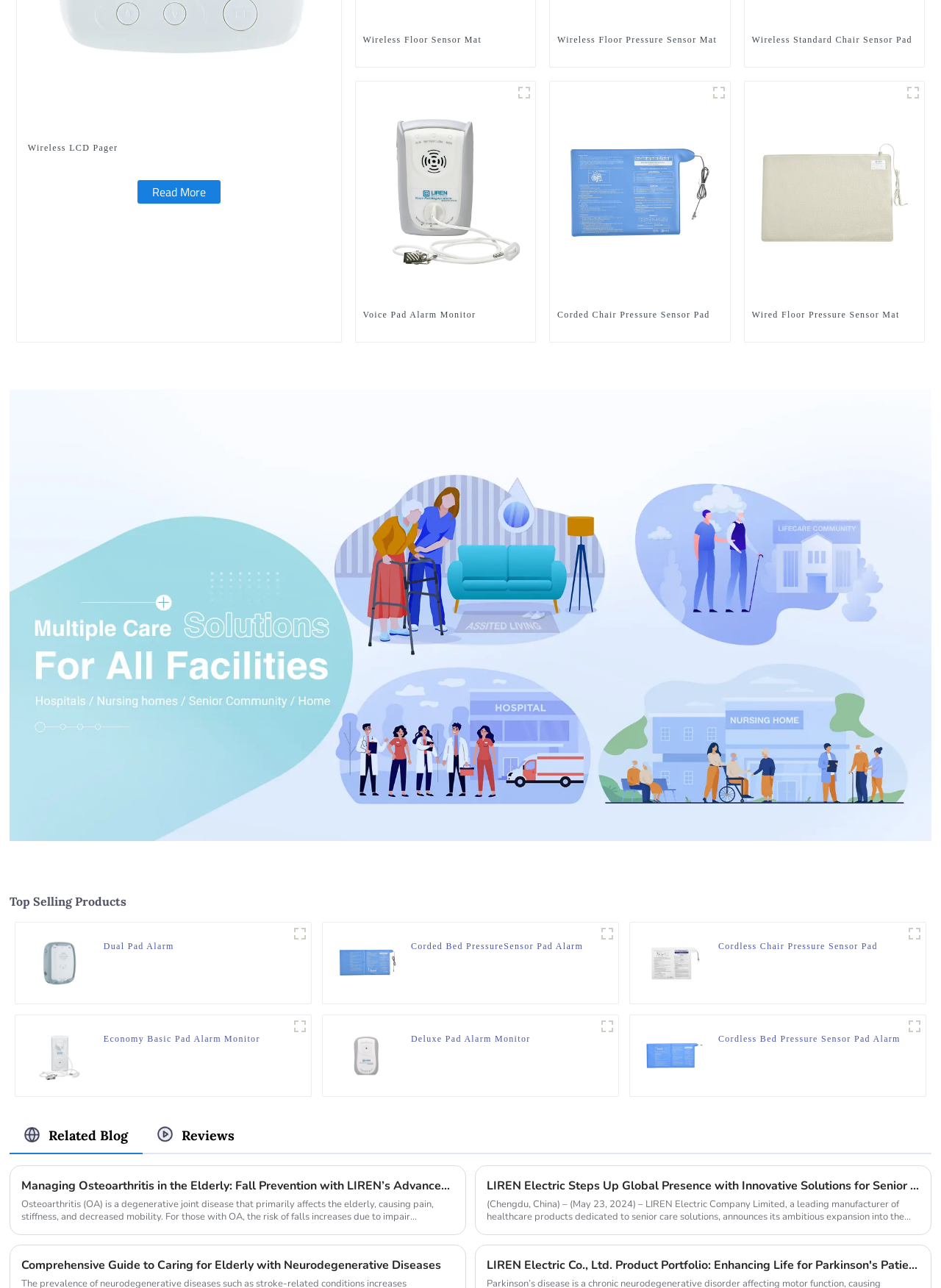Specify the bounding box coordinates of the area to click in order to execute this command: 'Explore Corded Chair Pressure Sensor Pad'. The coordinates should consist of four float numbers ranging from 0 to 1, and should be formatted as [left, top, right, bottom].

[0.592, 0.239, 0.768, 0.26]